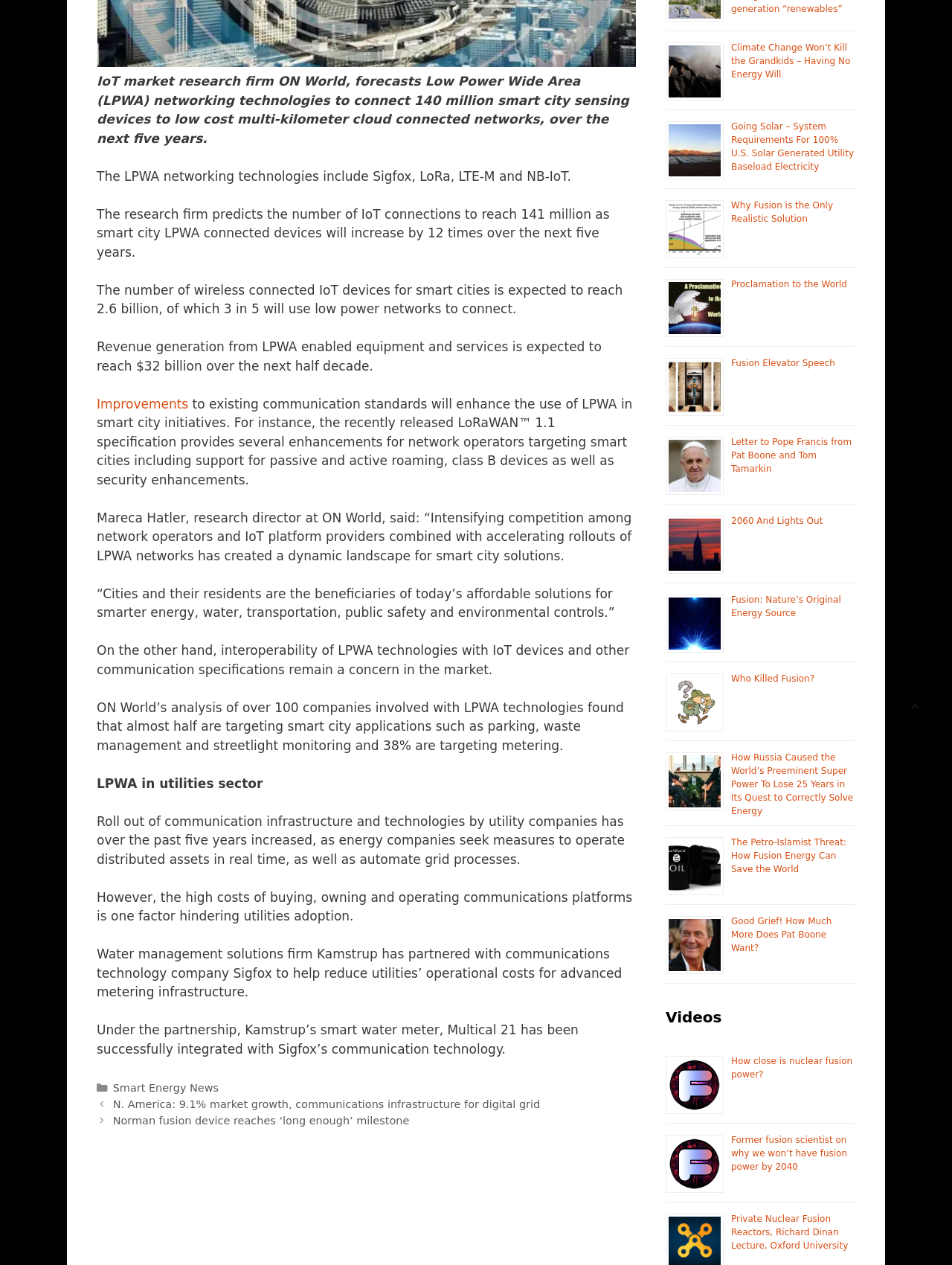What is the forecast for LPWA networking technologies?
Please give a detailed and thorough answer to the question, covering all relevant points.

According to the text, ON World forecasts that LPWA networking technologies will connect 140 million smart city sensing devices to low-cost multi-kilometer cloud-connected networks over the next five years.